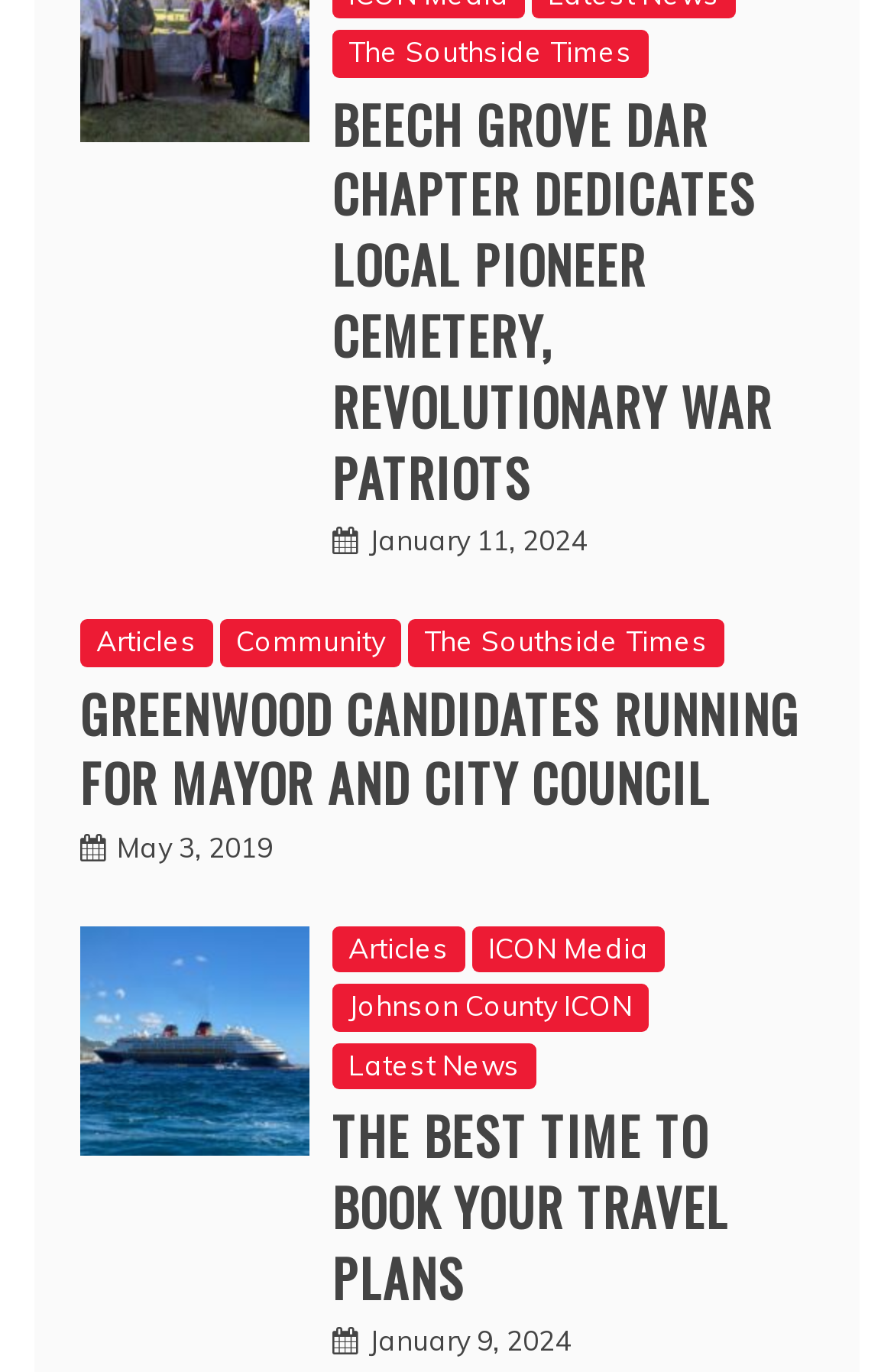Based on the image, please respond to the question with as much detail as possible:
What is the name of the newspaper?

The name of the newspaper can be found at the top of the webpage, where it says 'The Southside Times' in a link format.